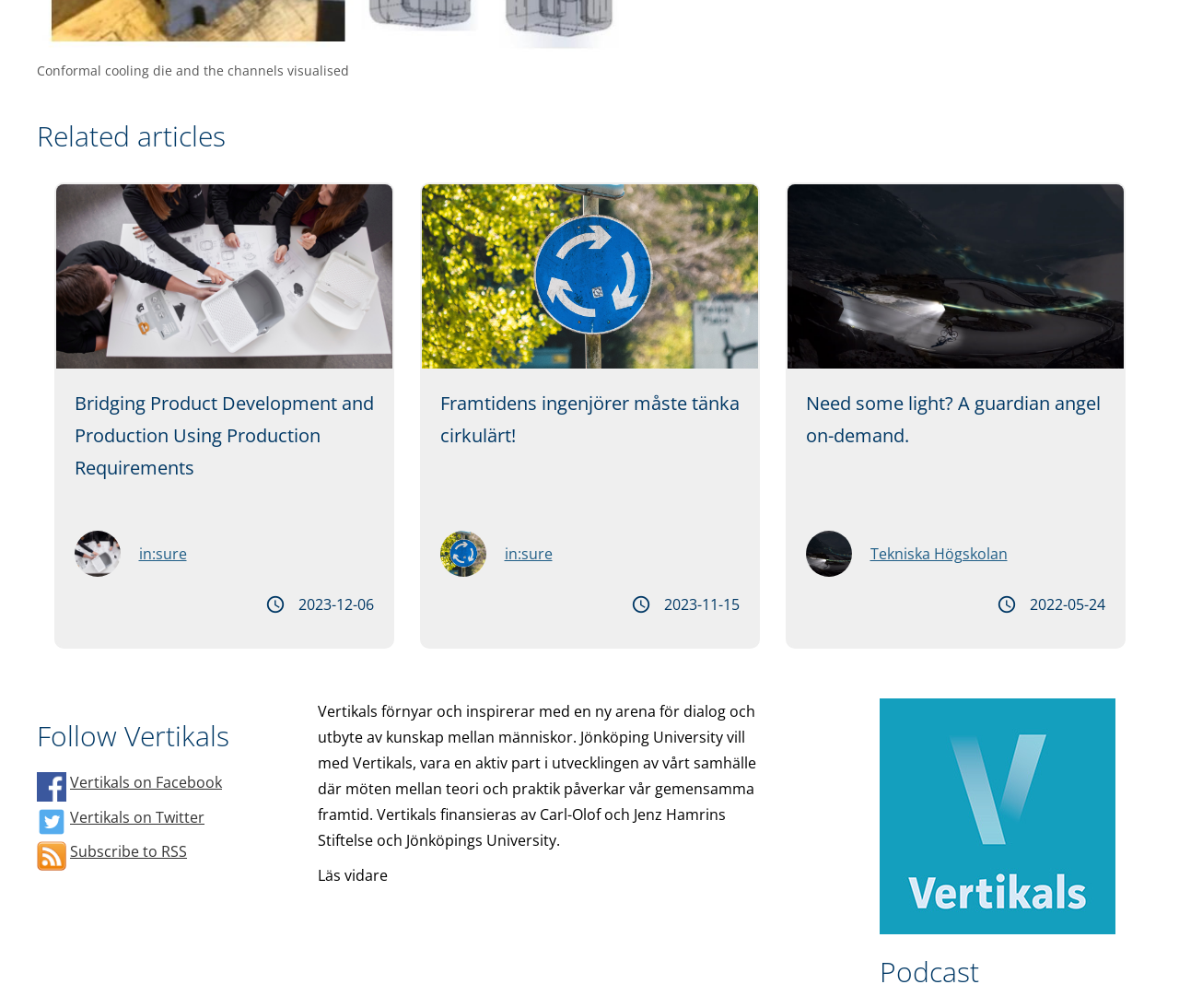What is the name of the university associated with Vertikals?
Based on the screenshot, provide a one-word or short-phrase response.

Jönköping University